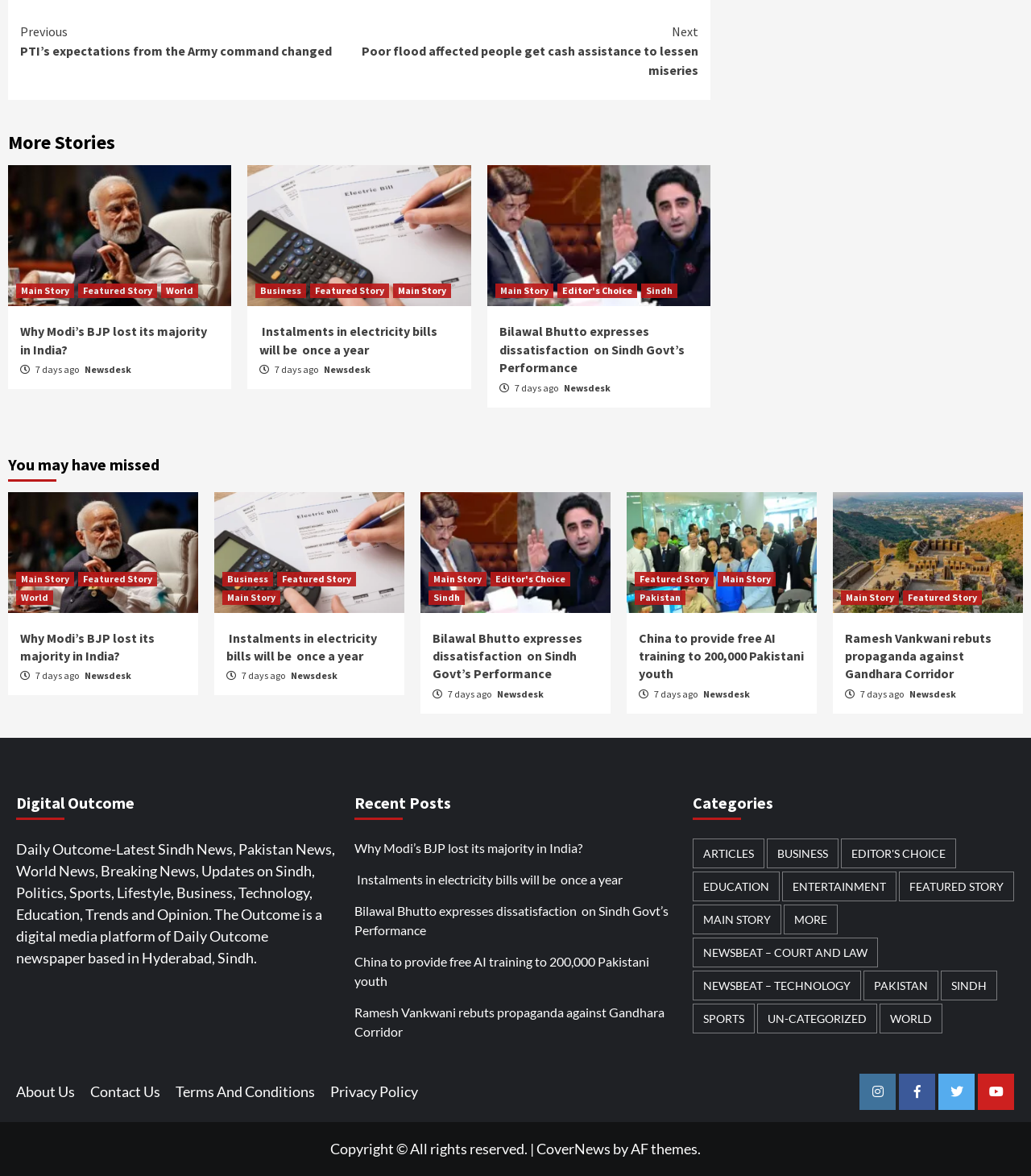What type of story is 'Bilawal - Murad Ali shah'?
Please give a detailed and elaborate answer to the question based on the image.

The story 'Bilawal - Murad Ali shah' is a Main Story, as indicated by the link 'Main Story' below the image caption 'Bilawal - Murad Ali shah'.